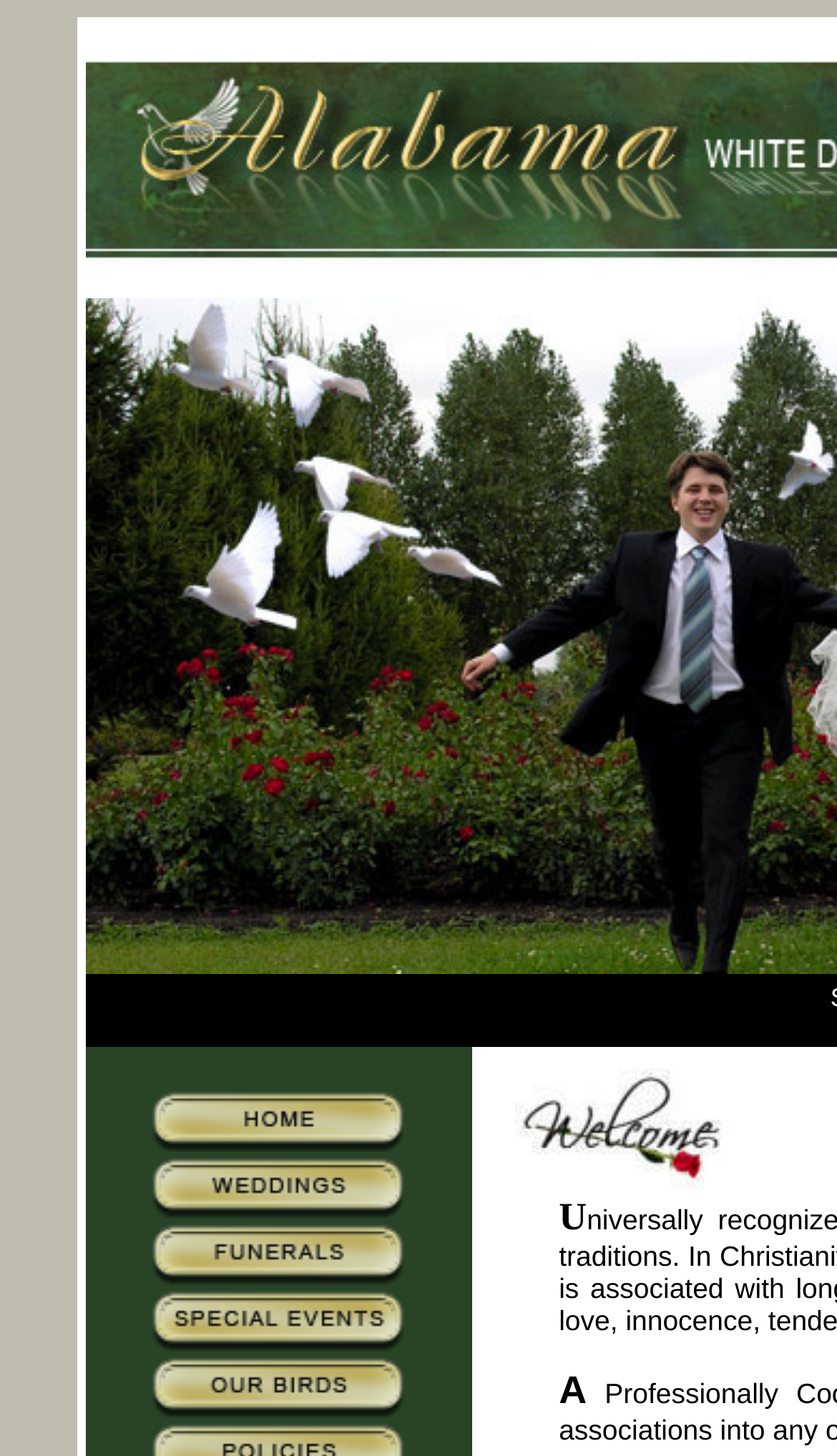Respond with a single word or phrase for the following question: 
What is the text present below the last image?

A